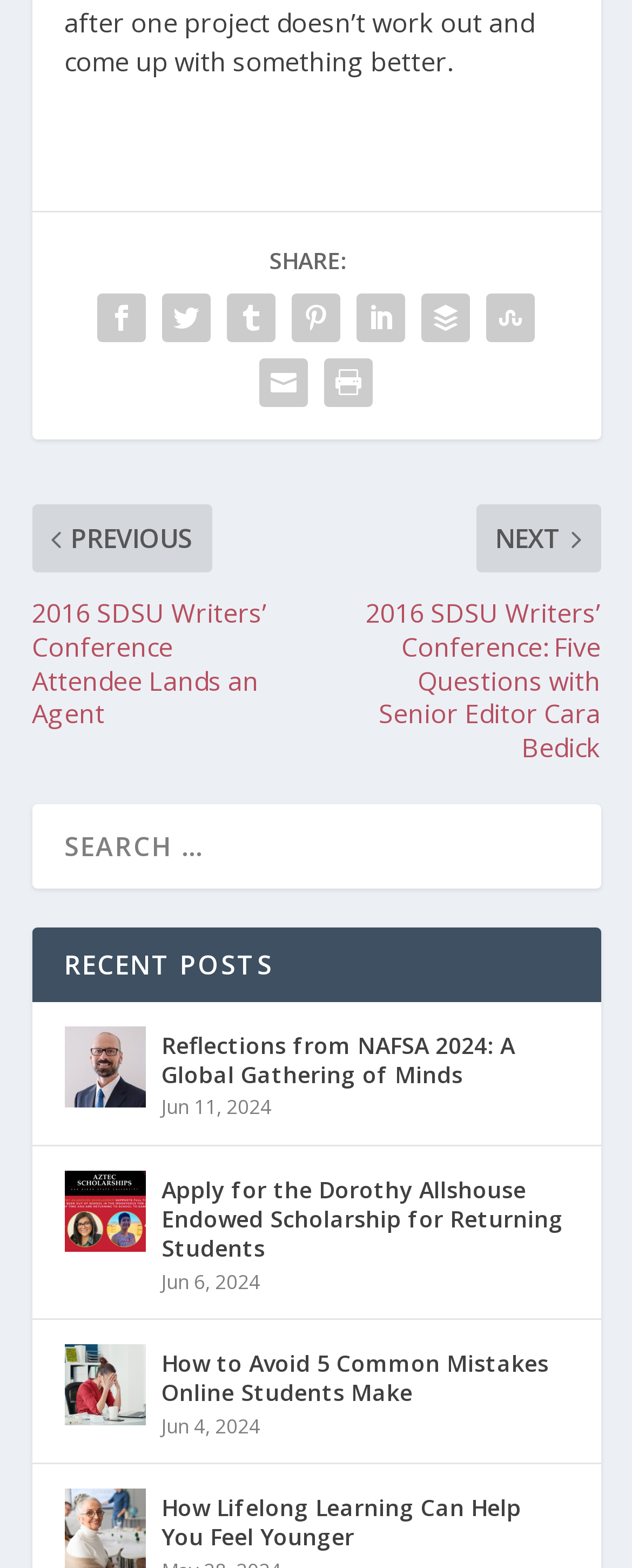What is the purpose of the SHARE button?
Look at the screenshot and provide an in-depth answer.

The SHARE button is likely used to share the content of the webpage on social media platforms or other online channels, as indicated by the icons of various social media platforms next to the SHARE text.